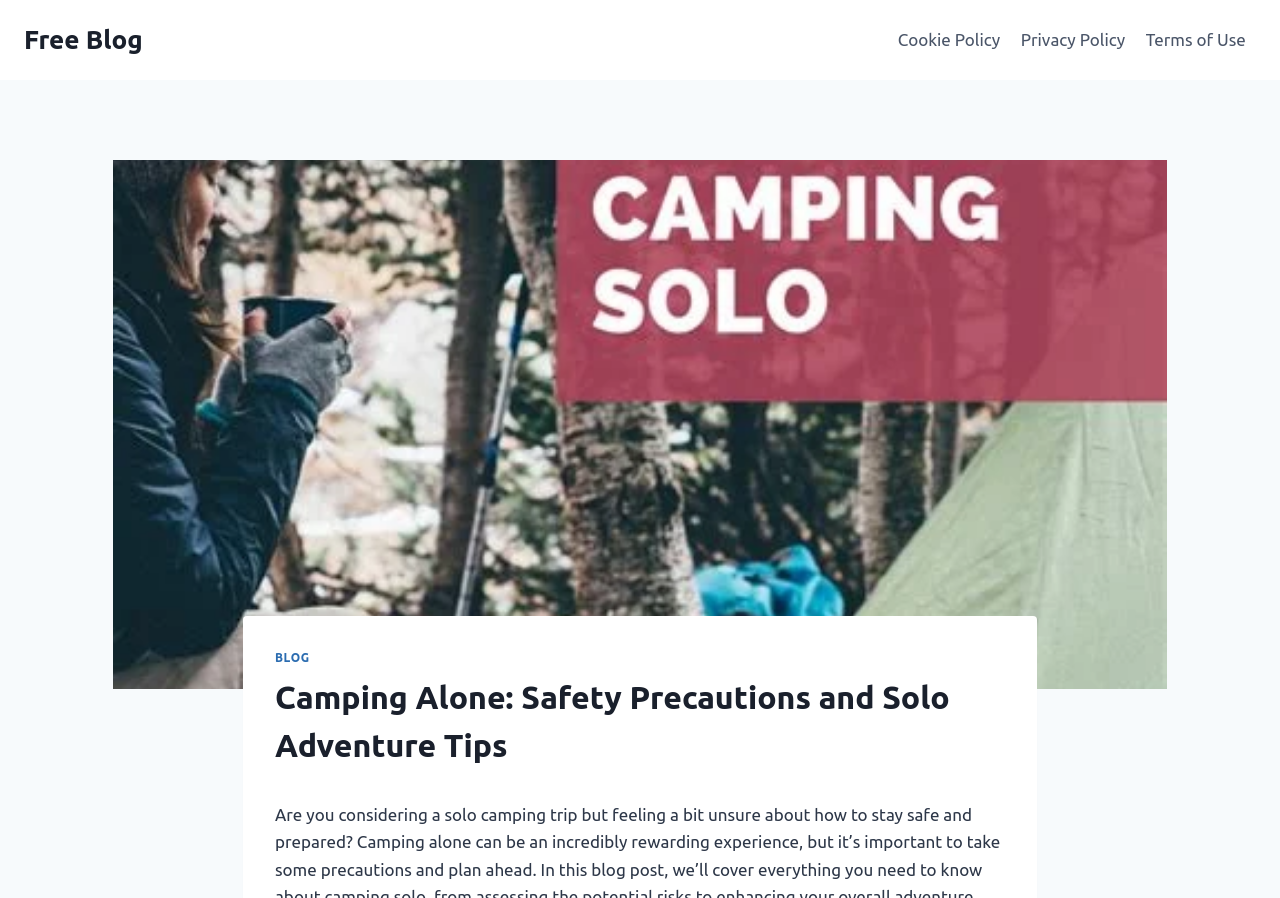What is the relationship between the header and the image?
Please answer the question with a detailed response using the information from the screenshot.

Based on the bounding box coordinates, the header element is positioned above the image, suggesting that the header is overlaid on top of the image or is placed directly above it in the webpage's layout.